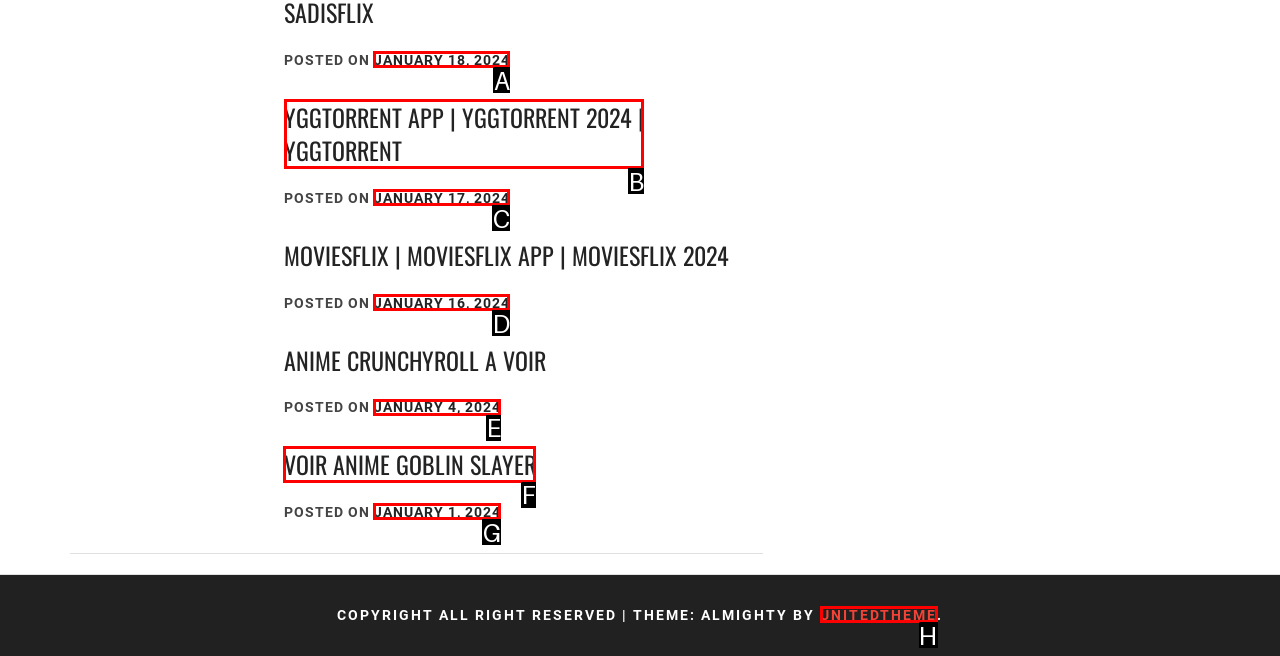Point out the HTML element I should click to achieve the following task: Click on YGGTORRENT APP | YGGTORRENT 2024 | YGGTORRENT Provide the letter of the selected option from the choices.

B